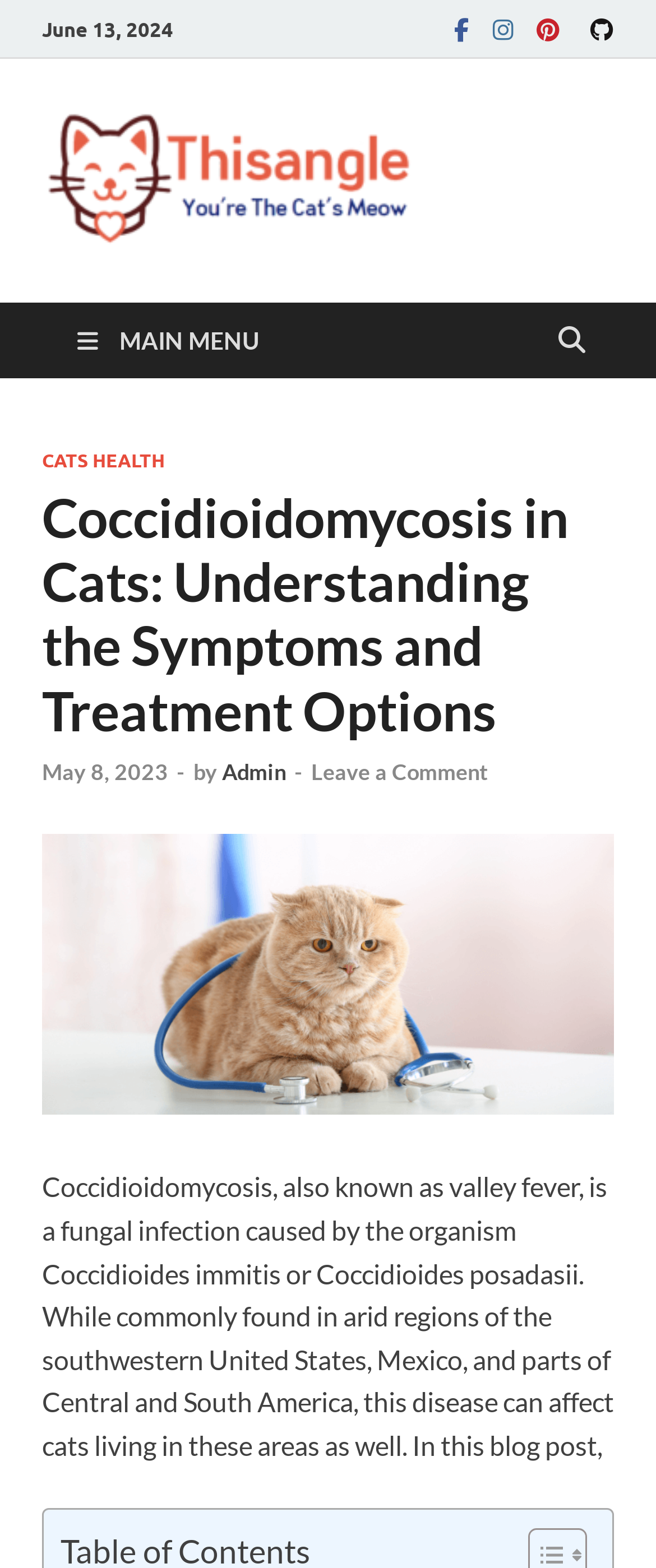Please locate the bounding box coordinates of the region I need to click to follow this instruction: "Click the Leave a Comment link".

[0.474, 0.483, 0.744, 0.5]